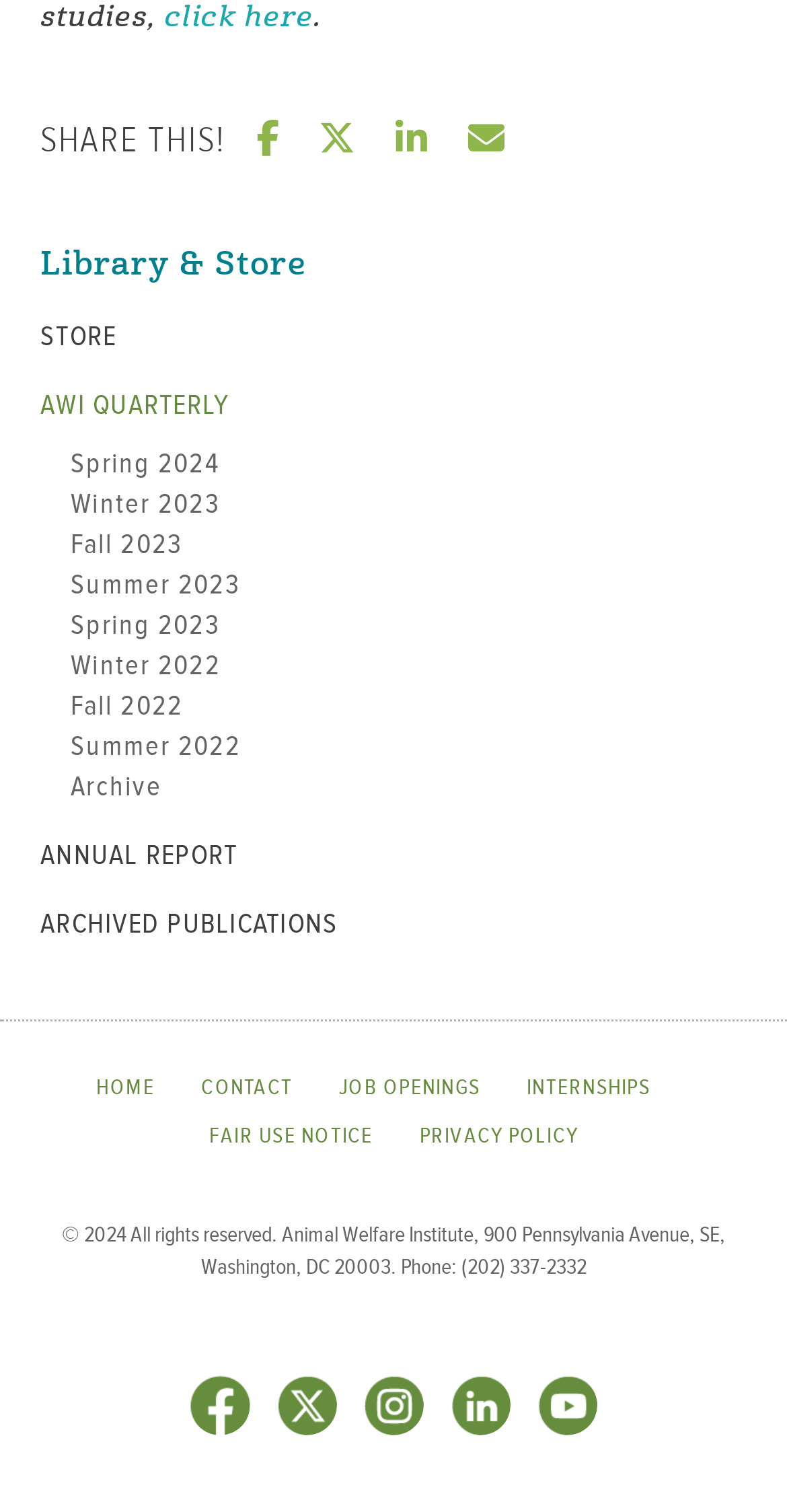How many social media links are in the footer?
Using the image, respond with a single word or phrase.

5